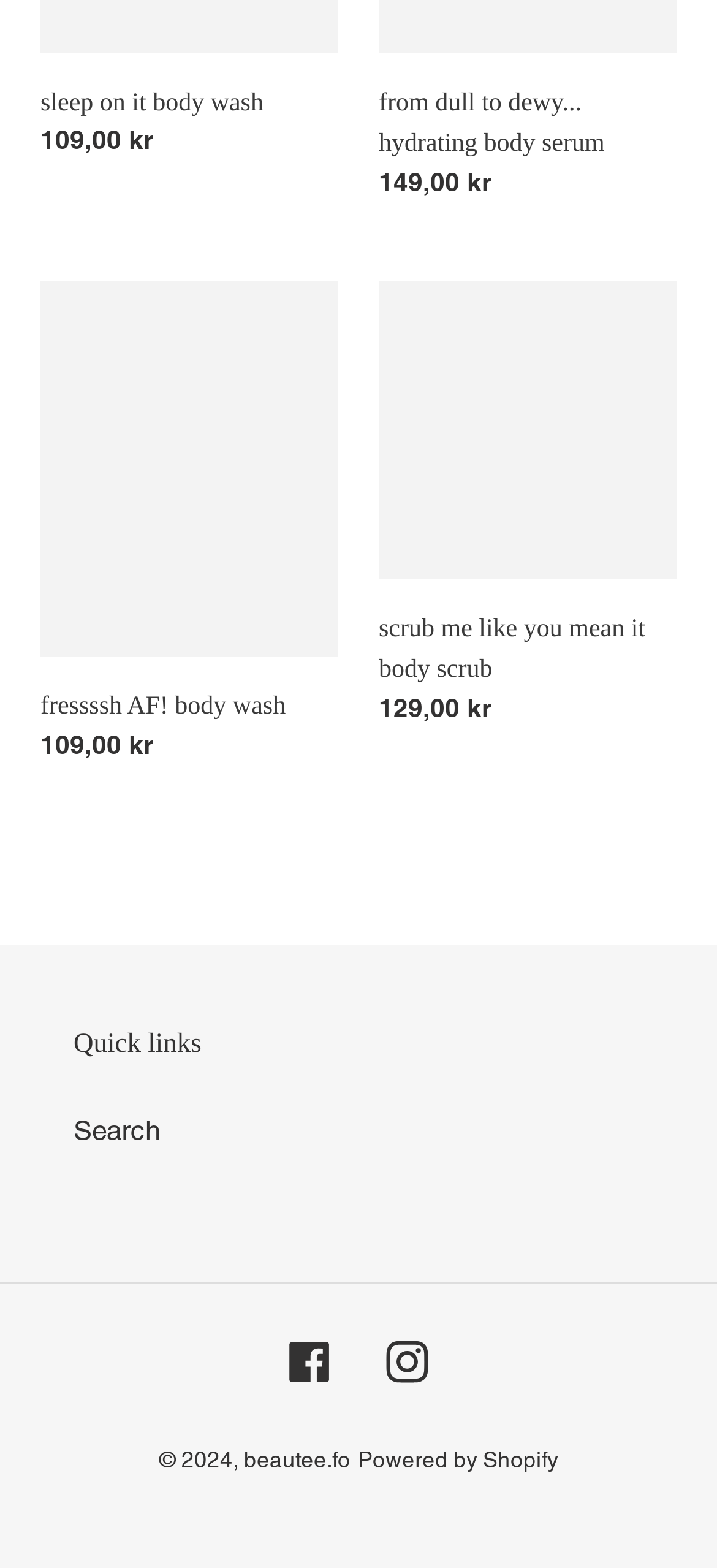Please provide a brief answer to the following inquiry using a single word or phrase:
What is the copyright year of the website?

2024